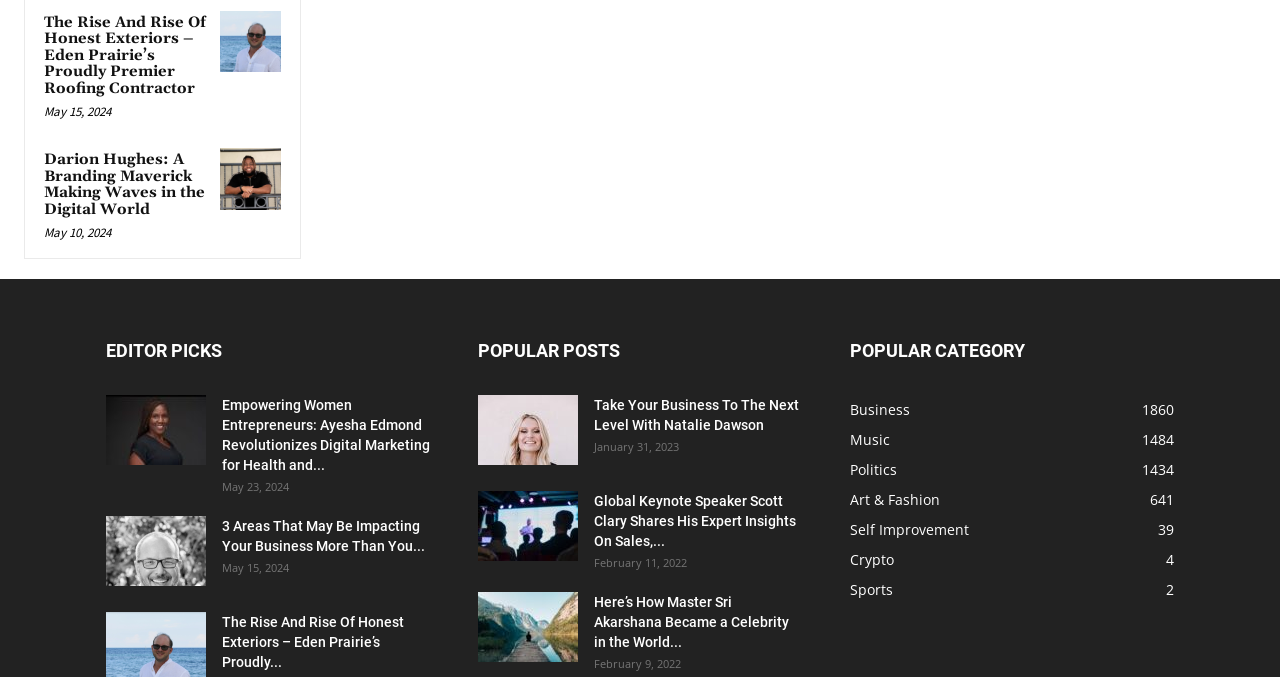Give a one-word or one-phrase response to the question: 
What is the date of the article 'Empowering Women Entrepreneurs: Ayesha Edmond Revolutionizes Digital Marketing for Health and Fitness Retreat Owners'?

May 23, 2024